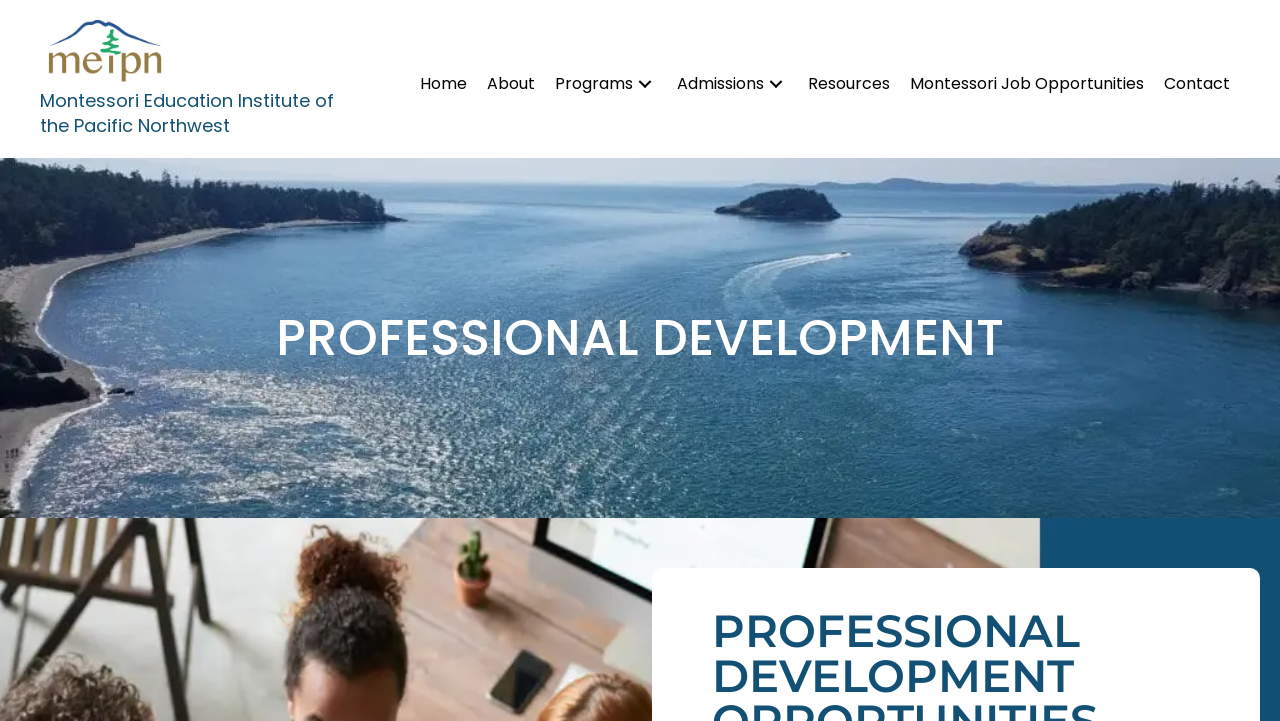Please locate the UI element described by "parent_node: Programs aria-label="Programs: submenu"" and provide its bounding box coordinates.

[0.495, 0.101, 0.513, 0.133]